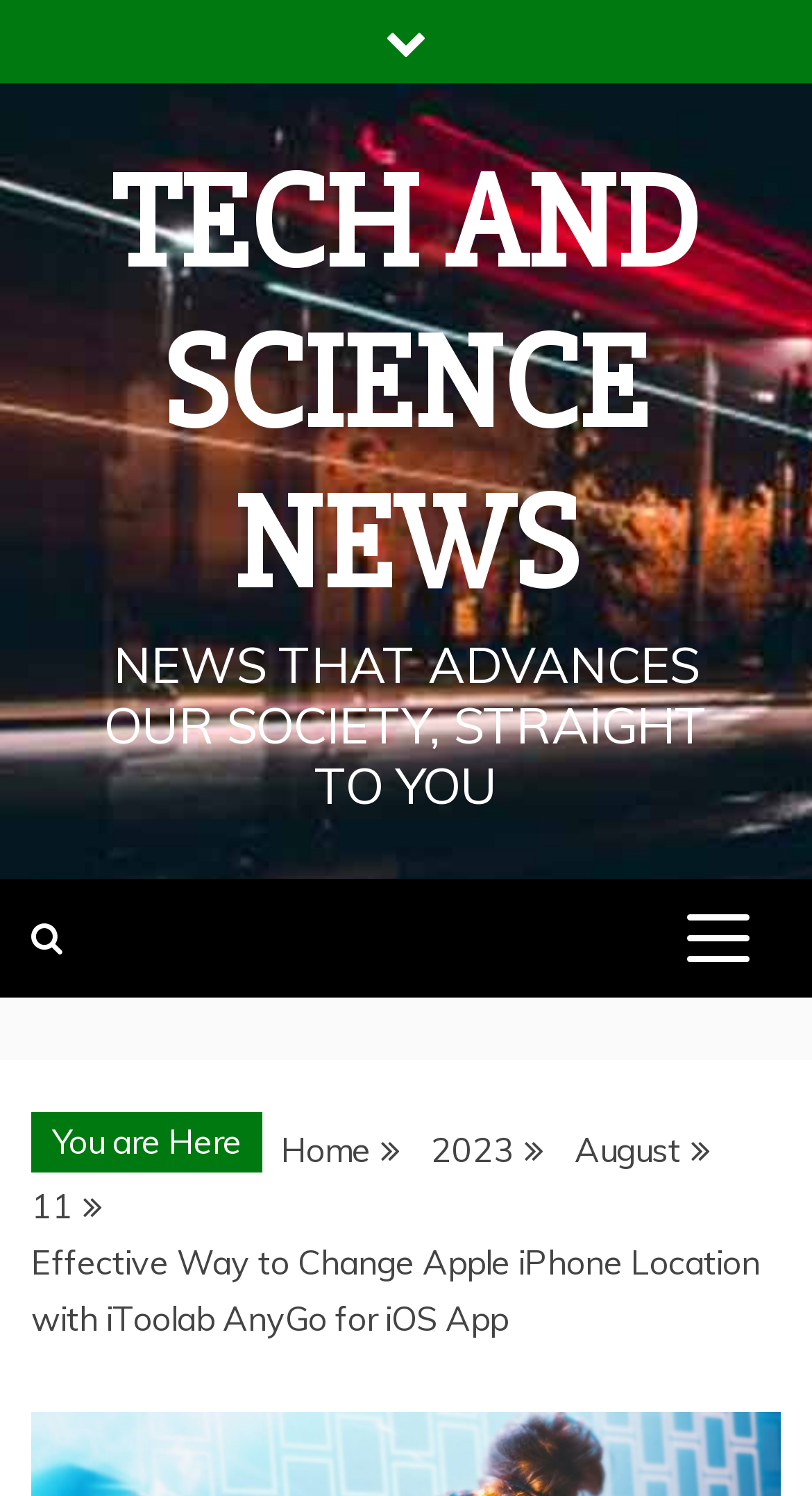What is the purpose of the button with the icon?
Use the information from the screenshot to give a comprehensive response to the question.

The answer can be found by examining the button element with the icon, which has a description 'expanded: False controls: primary-menu', indicating that it is used to expand the primary menu.